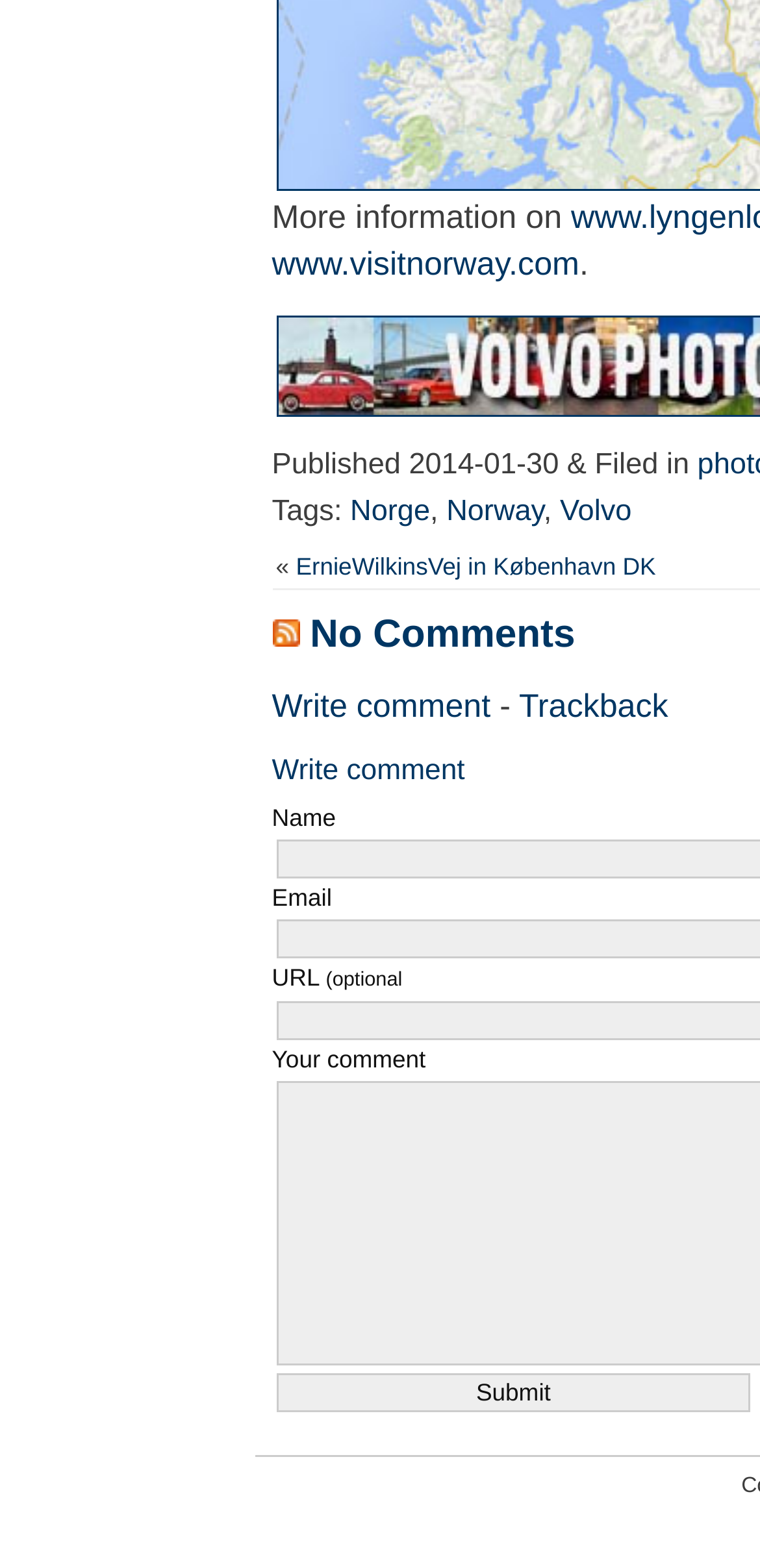Locate the coordinates of the bounding box for the clickable region that fulfills this instruction: "Write a comment".

[0.358, 0.438, 0.646, 0.462]